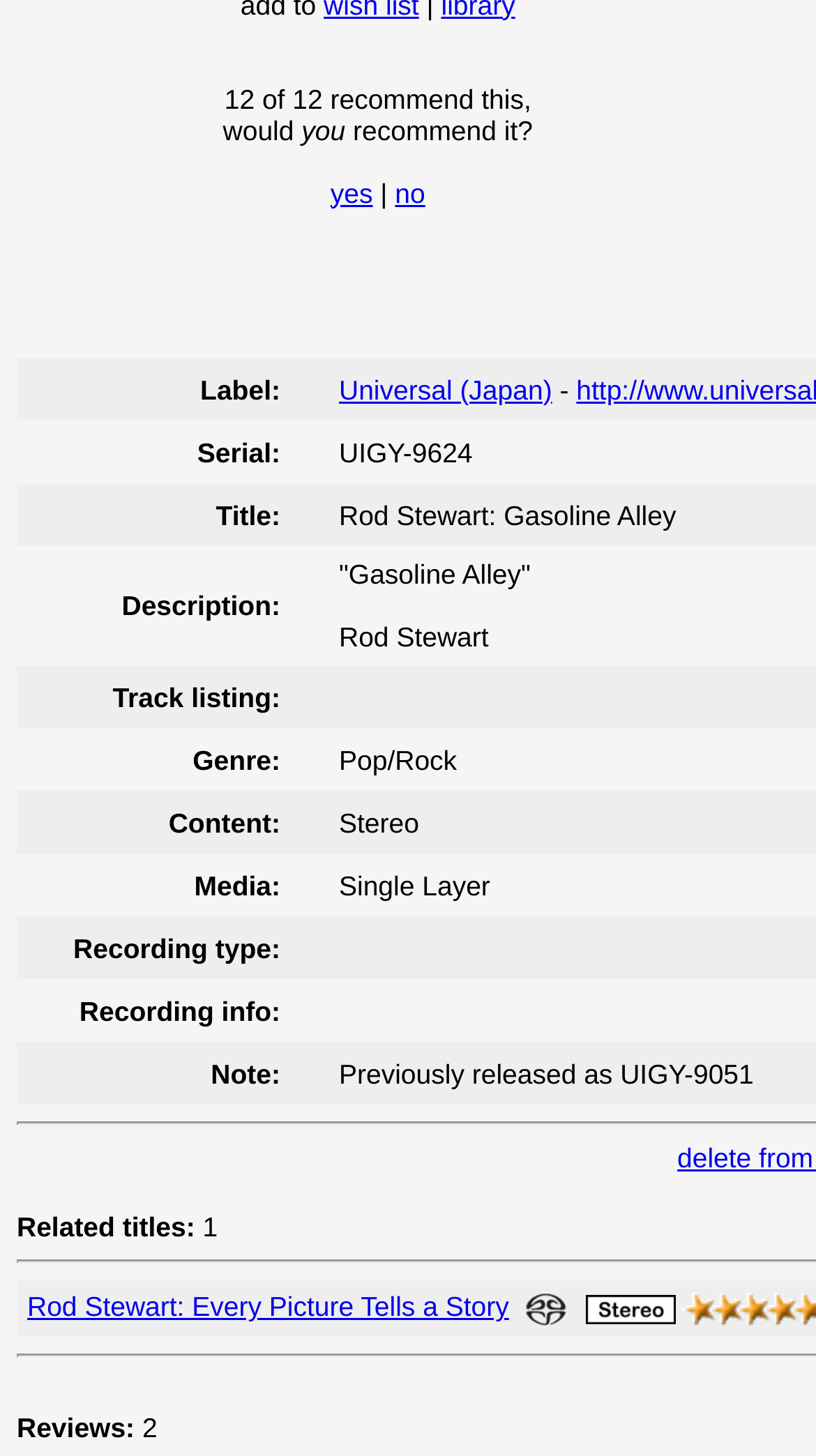Find the bounding box coordinates for the HTML element described as: "no". The coordinates should consist of four float values between 0 and 1, i.e., [left, top, right, bottom].

[0.484, 0.121, 0.521, 0.143]